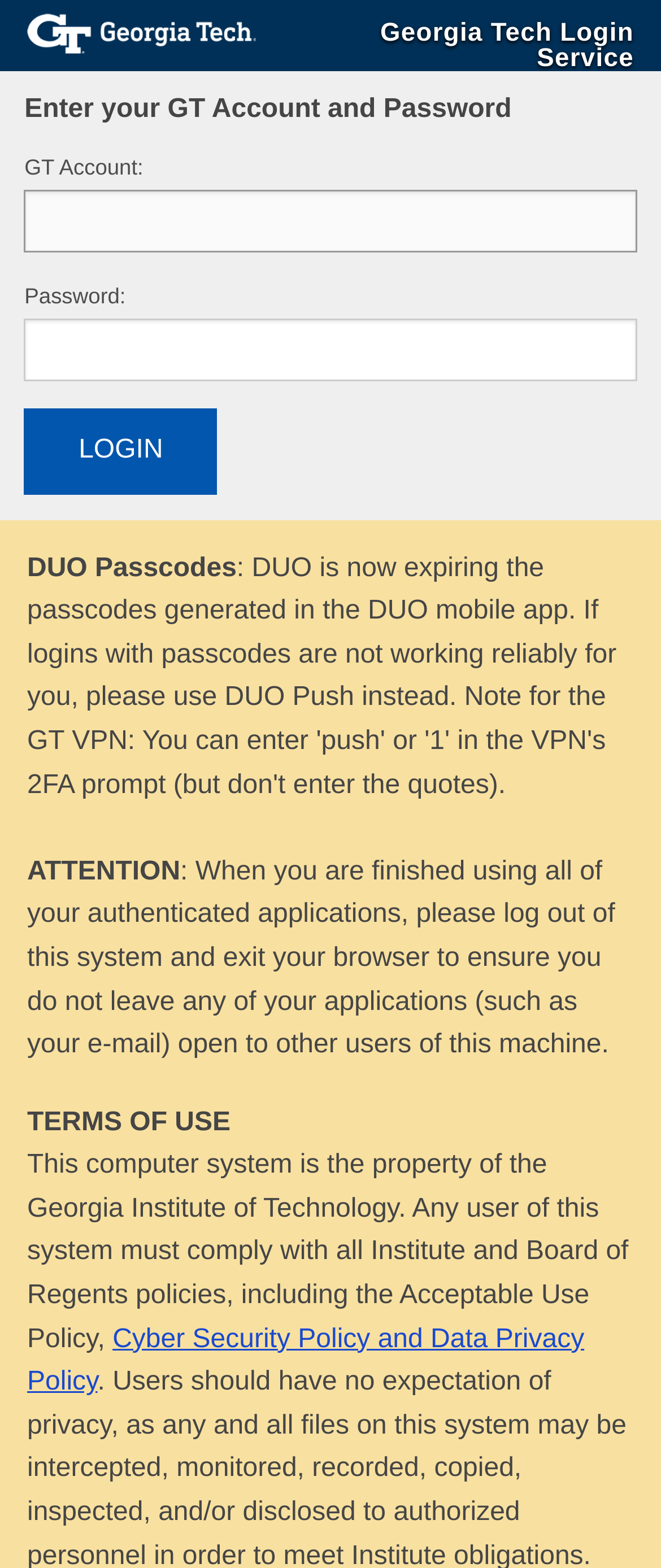Summarize the contents and layout of the webpage in detail.

The webpage is a login page for Georgia Tech, with a prominent heading "Georgia Tech" at the top left, accompanied by a Georgia Tech logo image. Below the logo, there is a larger heading "Georgia Tech Login Service" that spans almost the entire width of the page.

The main content of the page is divided into two sections. The top section contains a heading "Enter your GT Account and Password" followed by two input fields: one for the GT Account and another for the Password. The GT Account input field is currently focused. Both input fields have corresponding labels "T Account:" and "assword:" respectively.

Below the input fields, there is a "LOGIN" button. To the right of the button, there is a text "DUO Passcodes". 

The bottom section of the page contains three paragraphs of text. The first paragraph starts with "ATTENTION" and provides a warning to users to log out of the system and exit their browser when finished. The second paragraph is a "TERMS OF USE" statement, and the third paragraph describes the ownership of the computer system and the need to comply with Institute and Board of Regents policies. The third paragraph also includes a link to the "Cyber Security Policy and Data Privacy Policy".